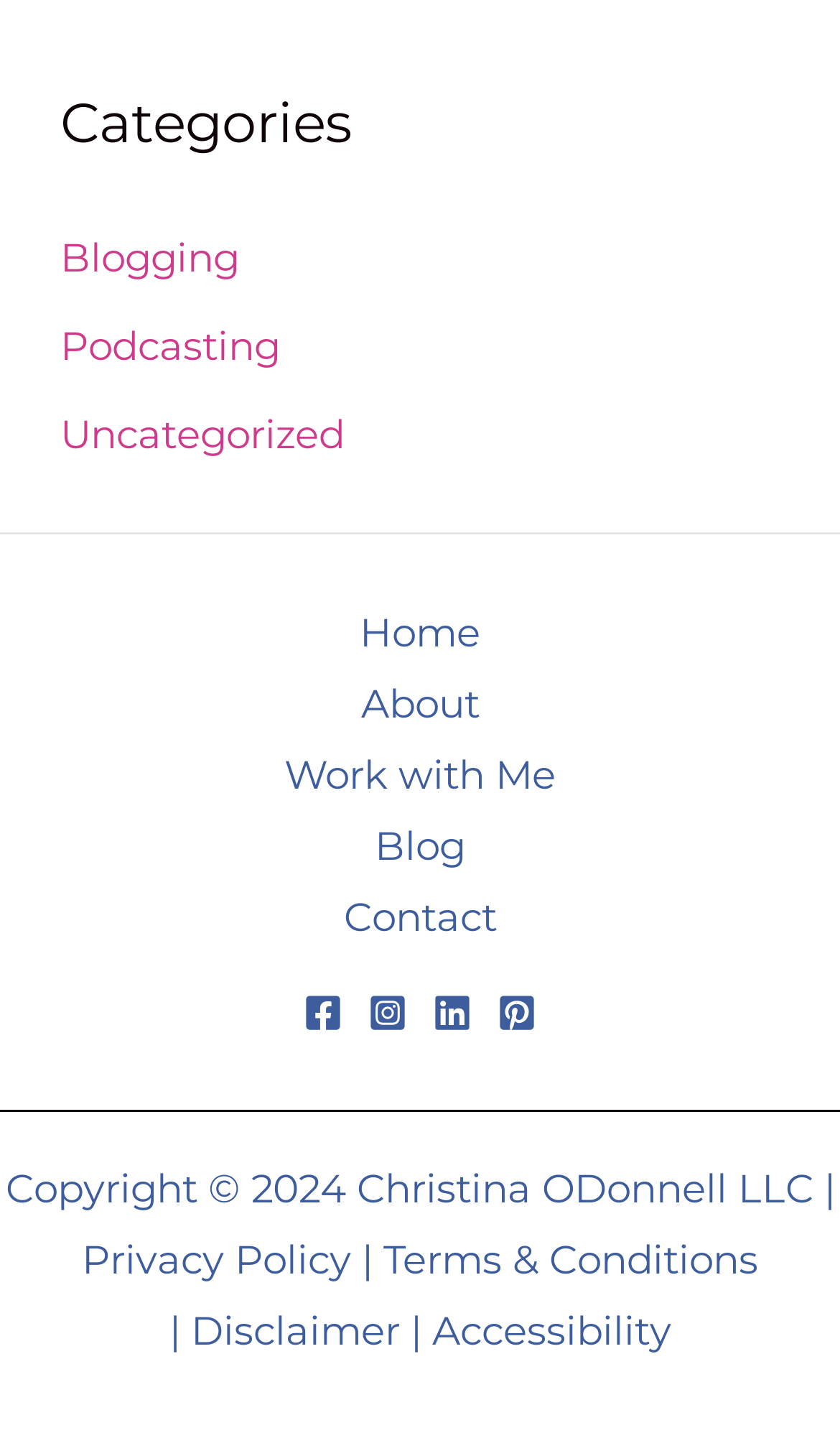Please find the bounding box coordinates of the element that must be clicked to perform the given instruction: "Go to Home page". The coordinates should be four float numbers from 0 to 1, i.e., [left, top, right, bottom].

[0.377, 0.419, 0.623, 0.468]